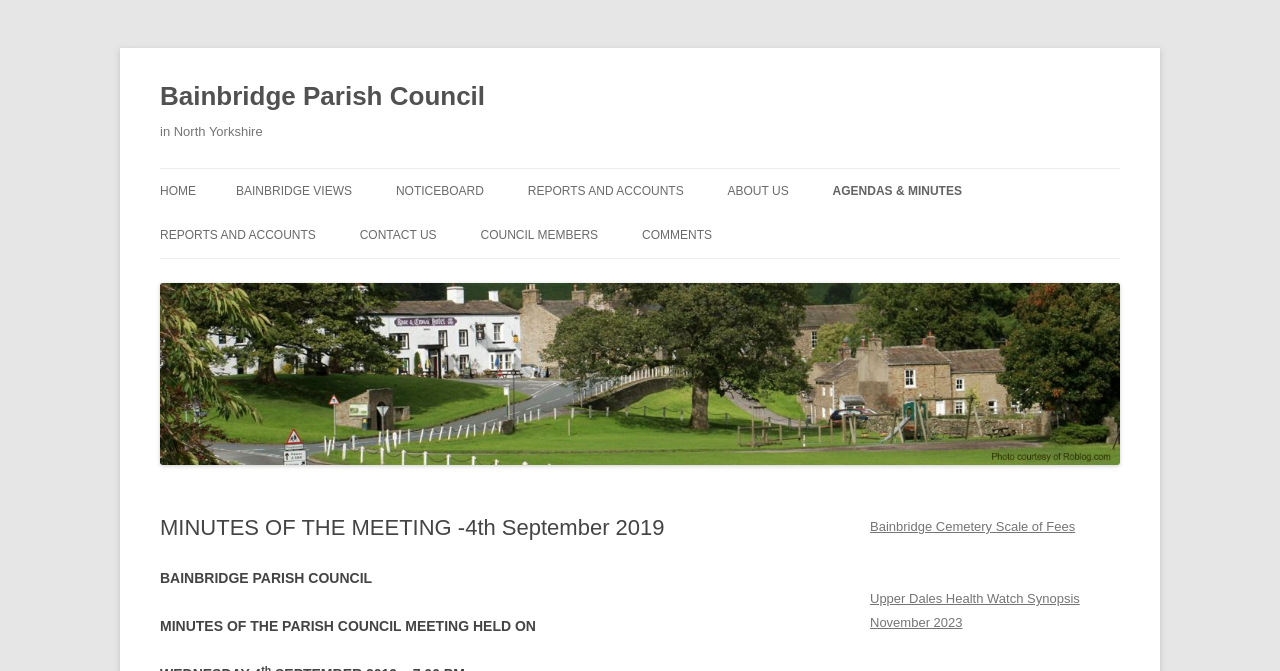Look at the image and write a detailed answer to the question: 
What is the purpose of the 'AGENDAS & MINUTES' section?

I inferred the purpose of the section by looking at the links and text within the section, which suggest that it contains meeting minutes and agendas for the parish council.